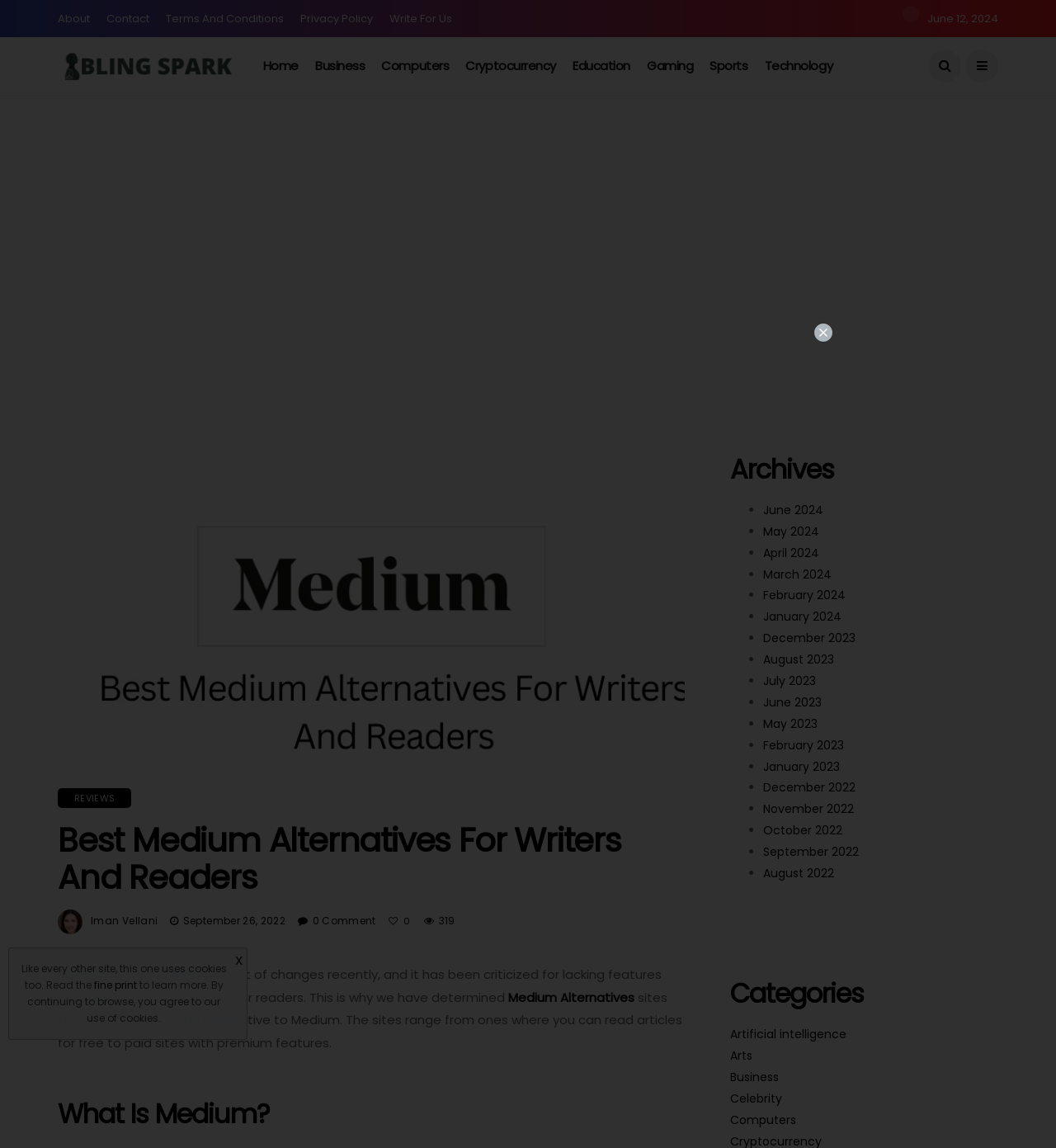Offer an extensive depiction of the webpage and its key elements.

This webpage is about Medium alternatives for writers and readers. At the top, there are several links to different sections of the website, including "About", "Contact", "Terms And Conditions", "Privacy Policy", and "Write For Us". Below these links, there is a table with a link to "Find Technology, Business & Health News, Reviews, & More" and an image associated with it. To the right of this table, there are links to different categories, including "Home", "Business", "Computers", "Cryptocurrency", "Education", "Gaming", "Sports", and "Technology".

On the left side of the page, there is an advertisement iframe. Below the table, there is a large image with the title "Medium Alternatives" and a link to "REVIEWS". The main content of the page starts with a heading "Best Medium Alternatives For Writers And Readers" followed by a paragraph of text explaining the purpose of the page. Below this, there is a link to "Medium Alternatives" and a brief description of the sites listed.

Further down the page, there is a heading "What Is Medium?" and an "Archives" section with a list of links to different months, from June 2024 to September 2022. To the right of the "Archives" section, there is a "Categories" section with links to various categories, including "Artificial intelligence", "Arts", "Business", "Celebrity", "Computers", and more.

At the bottom of the page, there is a notice about the use of cookies on the website, with a link to the "fine print" and a button to close the notice. There is also an iframe with unknown content.